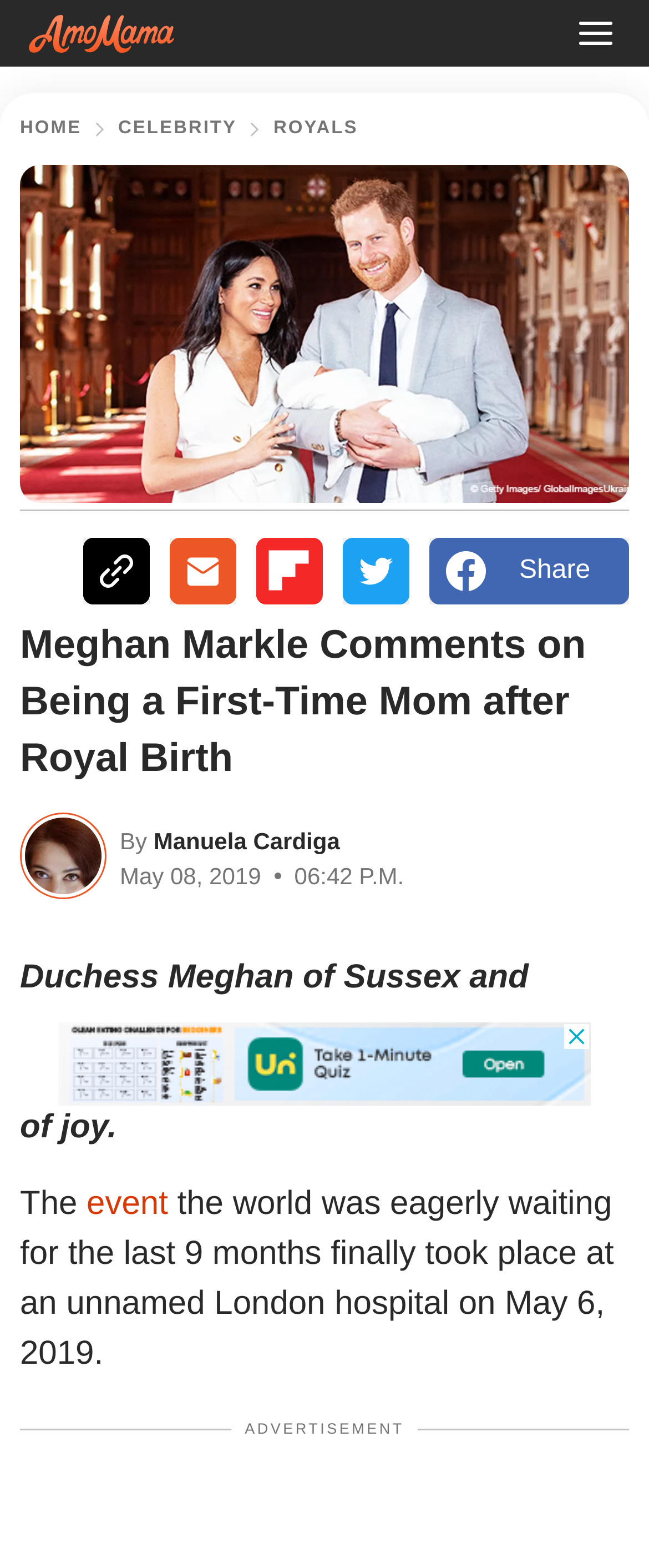Pinpoint the bounding box coordinates of the clickable area needed to execute the instruction: "Toggle the table of contents". The coordinates should be specified as four float numbers between 0 and 1, i.e., [left, top, right, bottom].

None